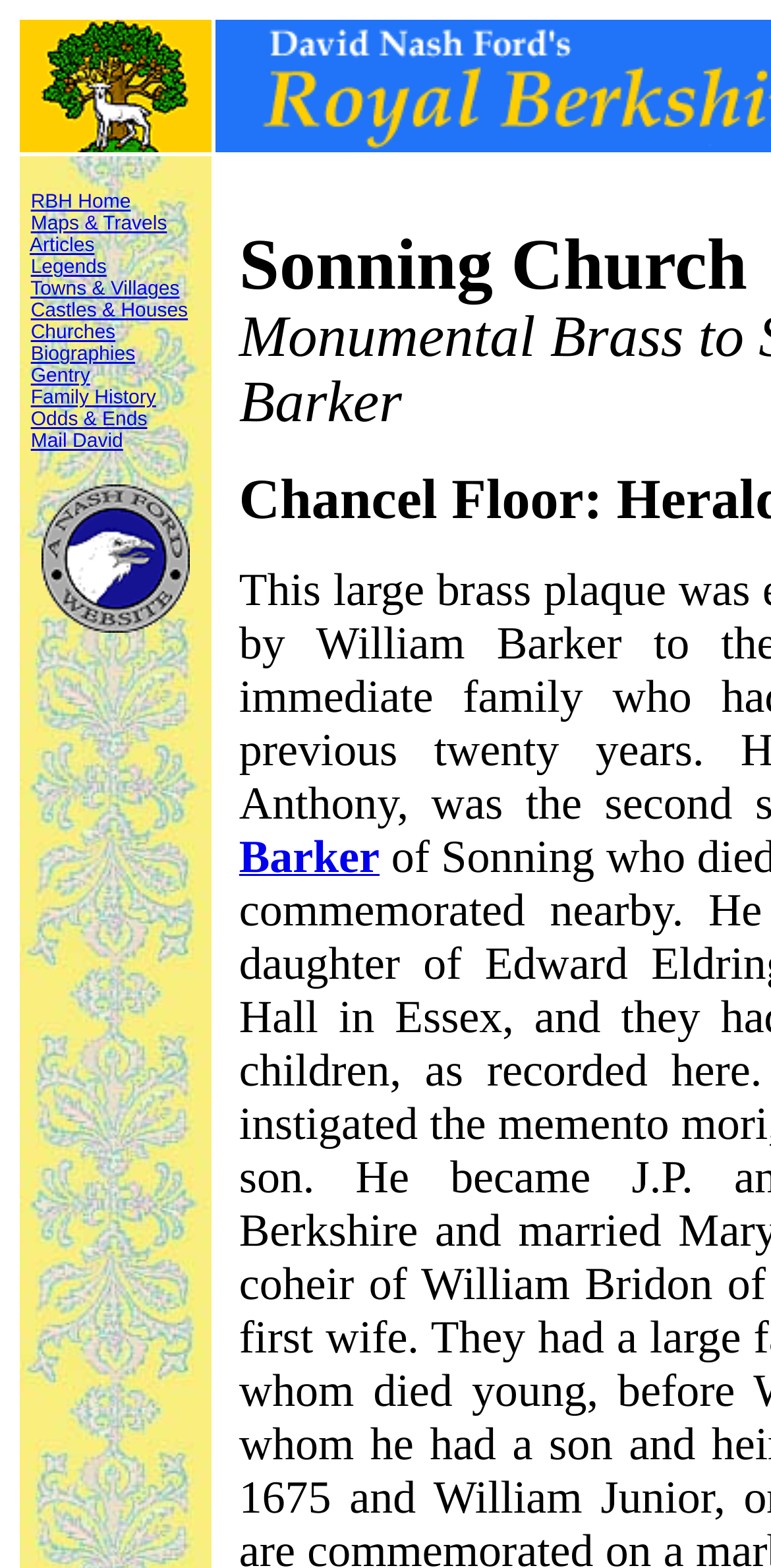Identify the bounding box coordinates of the specific part of the webpage to click to complete this instruction: "read about Biographies".

[0.04, 0.219, 0.175, 0.233]